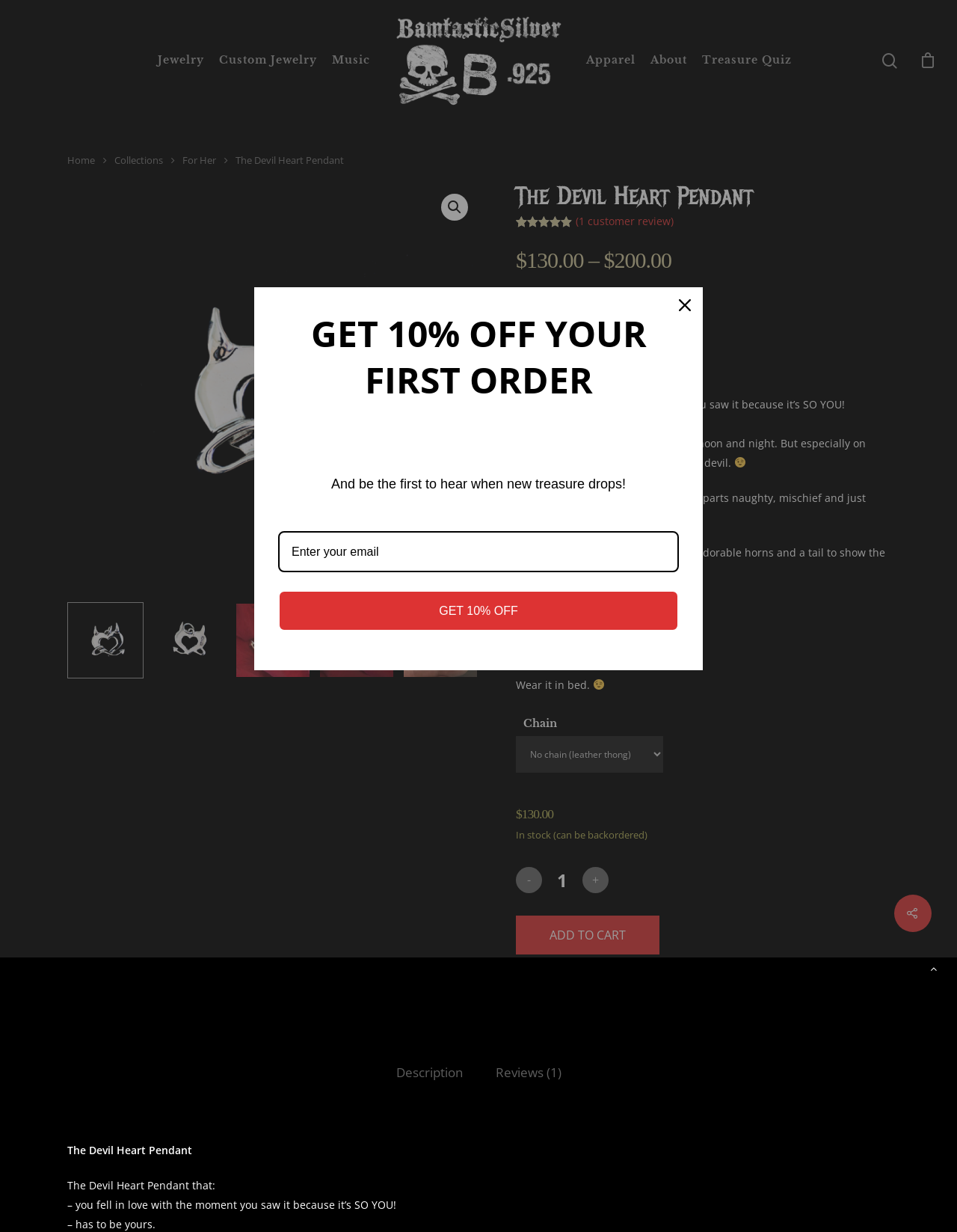Please extract the primary headline from the webpage.

The Devil Heart Pendant